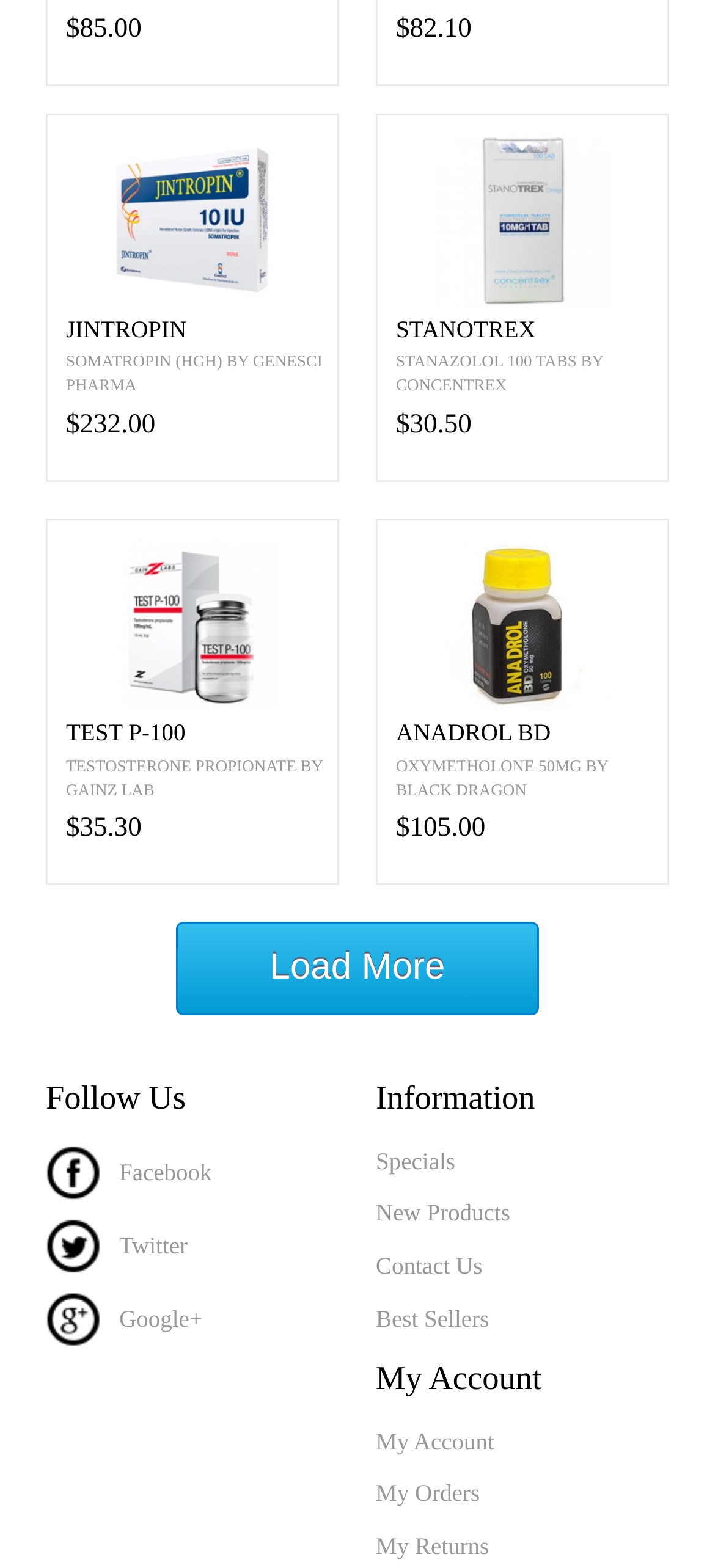What is the name of the product with the image located at [0.609, 0.343, 0.852, 0.454]?
Please provide an in-depth and detailed response to the question.

The image located at [0.609, 0.343, 0.852, 0.454] corresponds to the product StanoTREX, which can be found by looking at the link 'StanoTREX' and its corresponding image.